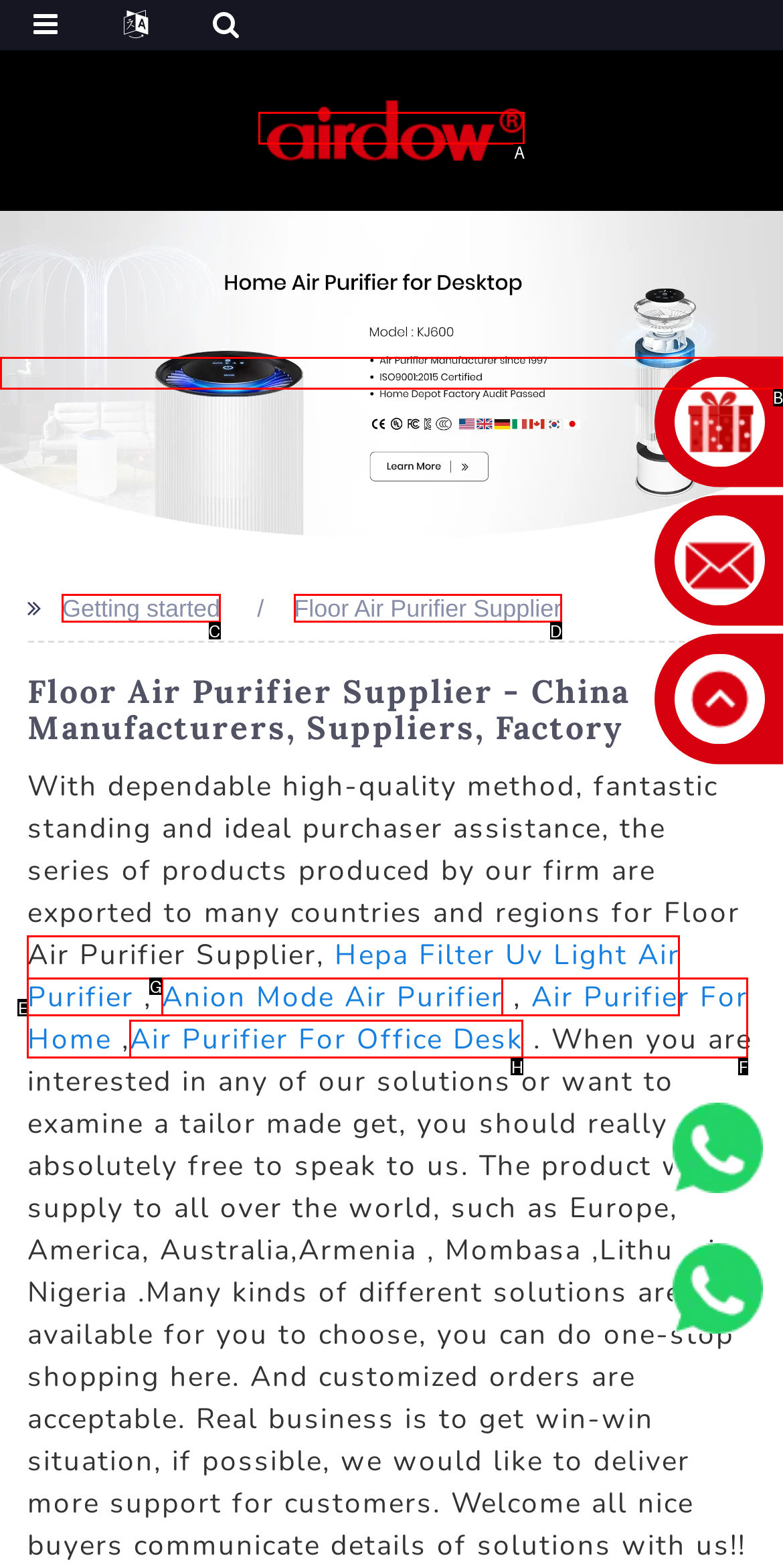Identify the bounding box that corresponds to: Getting started
Respond with the letter of the correct option from the provided choices.

C